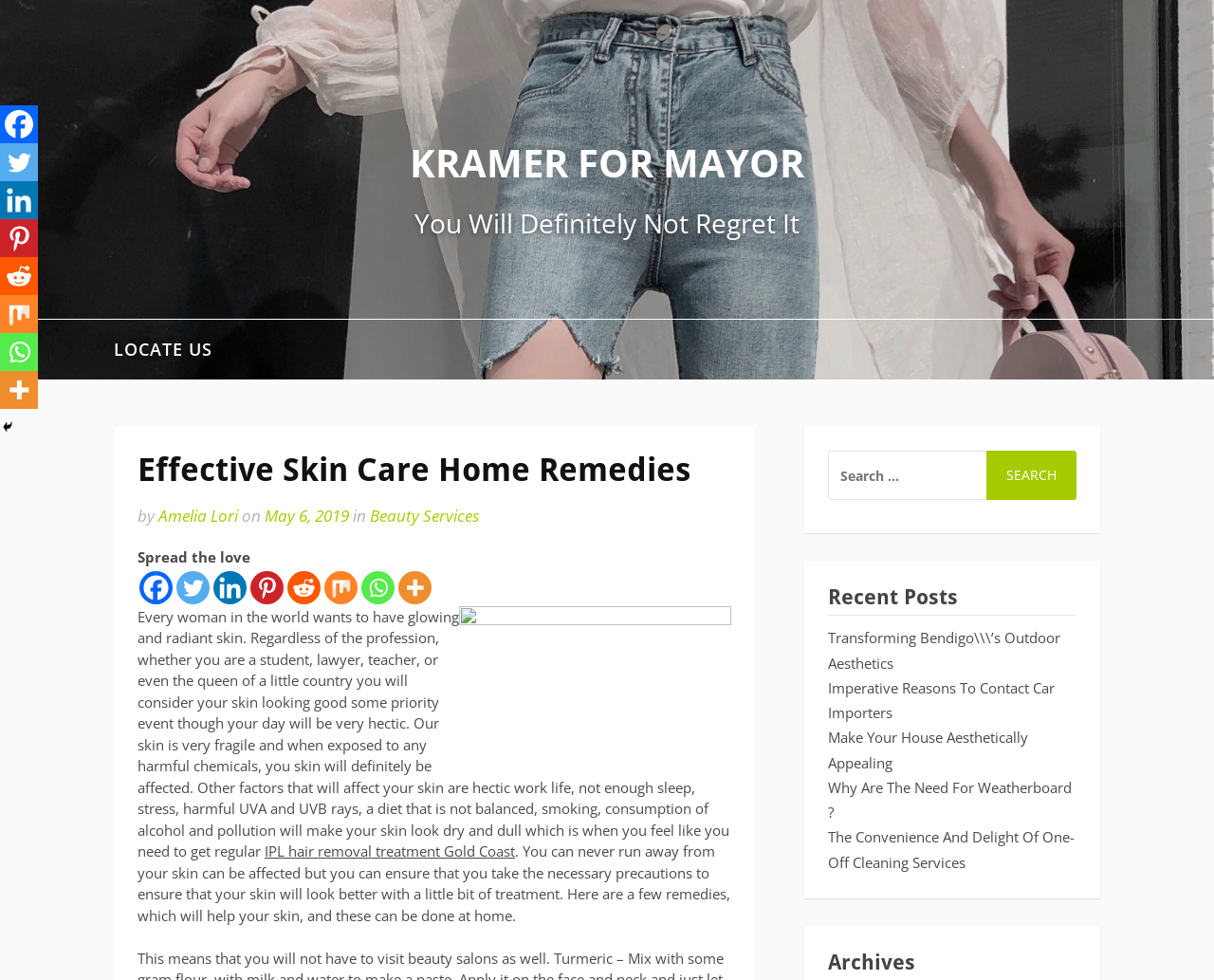Identify the bounding box coordinates necessary to click and complete the given instruction: "View next post".

None